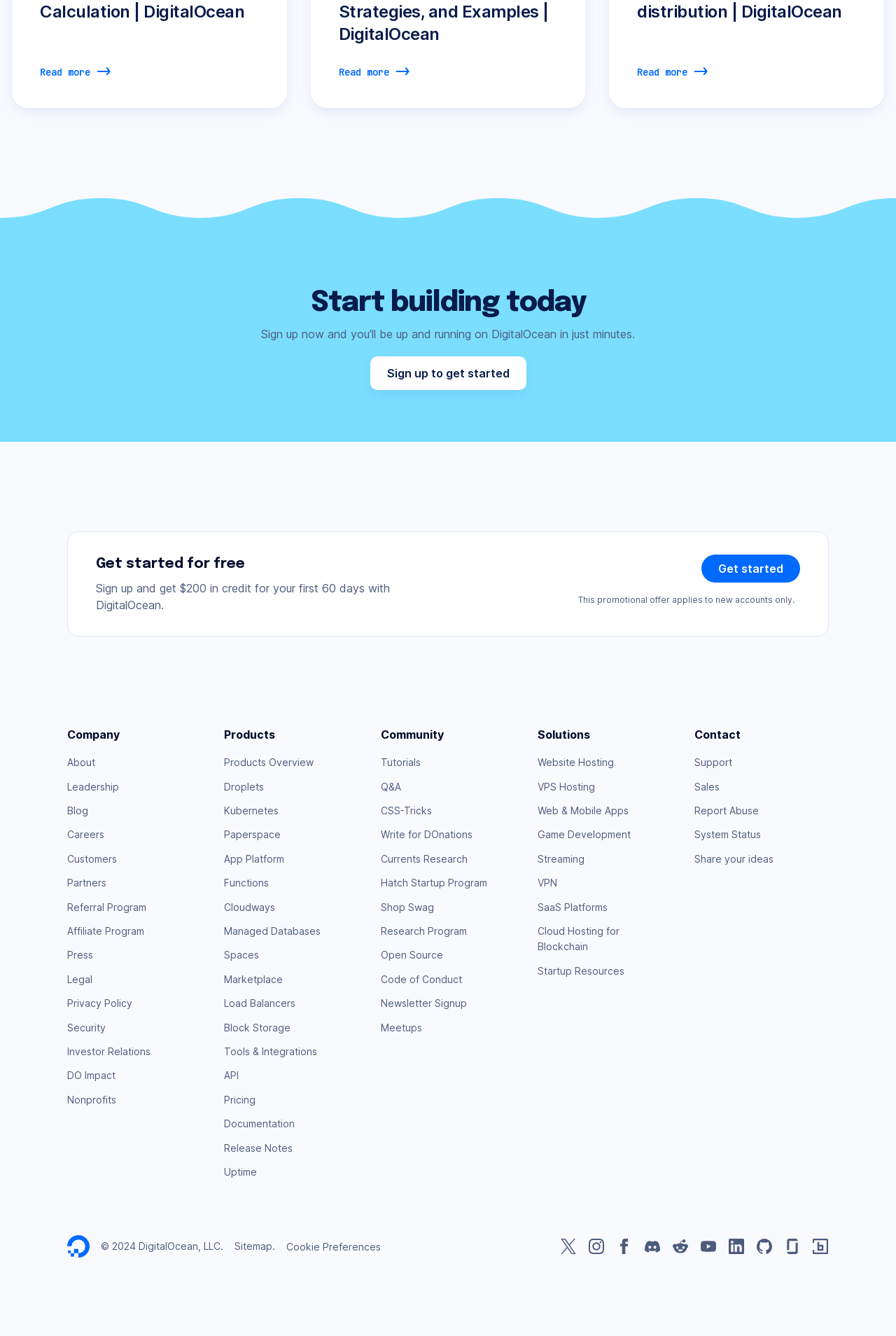Using the elements shown in the image, answer the question comprehensively: What is the company's name?

This question can be answered by looking at the StaticText element with the text 'DigitalOcean, LLC.' which is located at [0.155, 0.928, 0.249, 0.937]. This text indicates that the company's name is DigitalOcean, LLC.